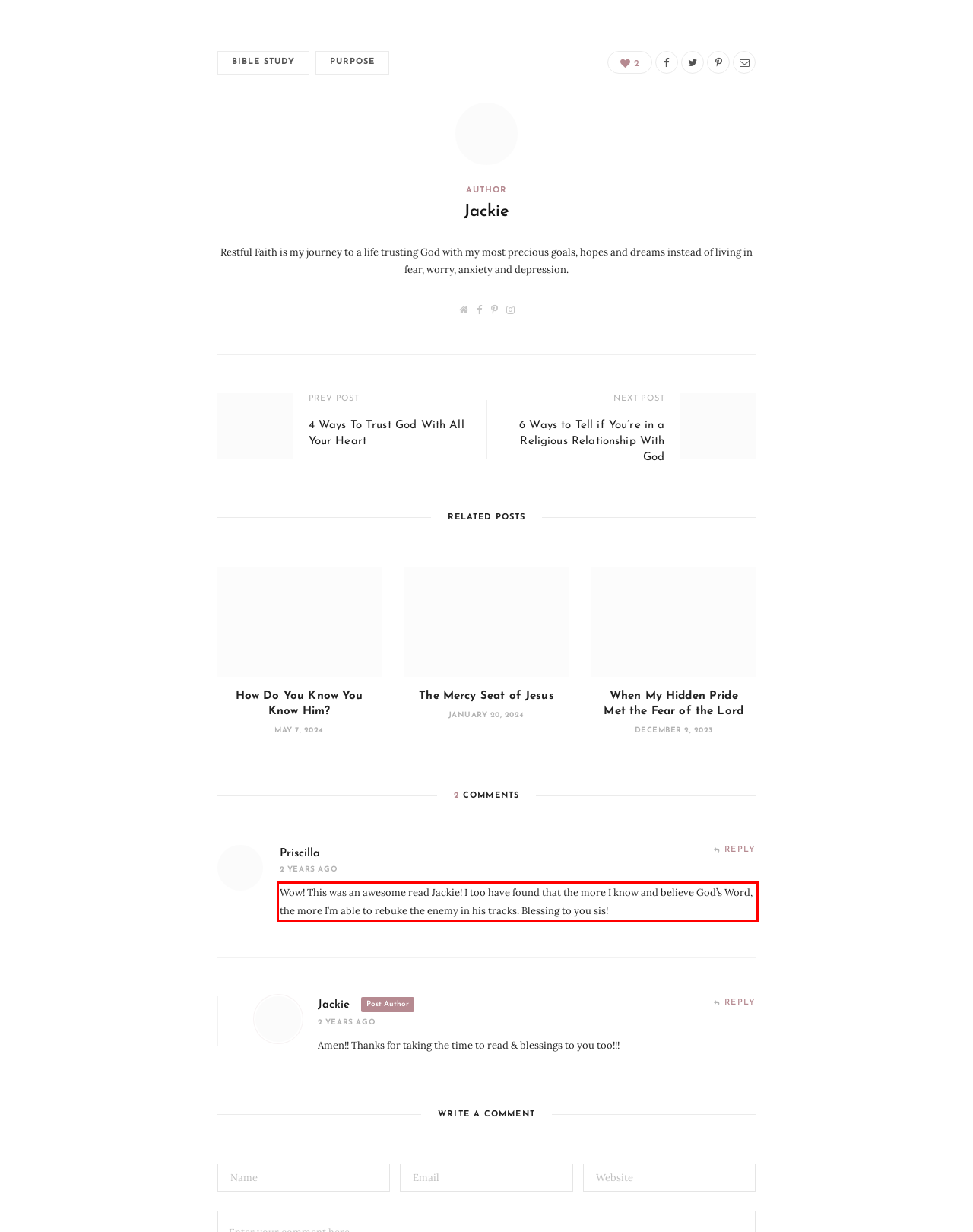You have a screenshot of a webpage with a UI element highlighted by a red bounding box. Use OCR to obtain the text within this highlighted area.

Wow! This was an awesome read Jackie! I too have found that the more I know and believe God’s Word, the more I’m able to rebuke the enemy in his tracks. Blessing to you sis!